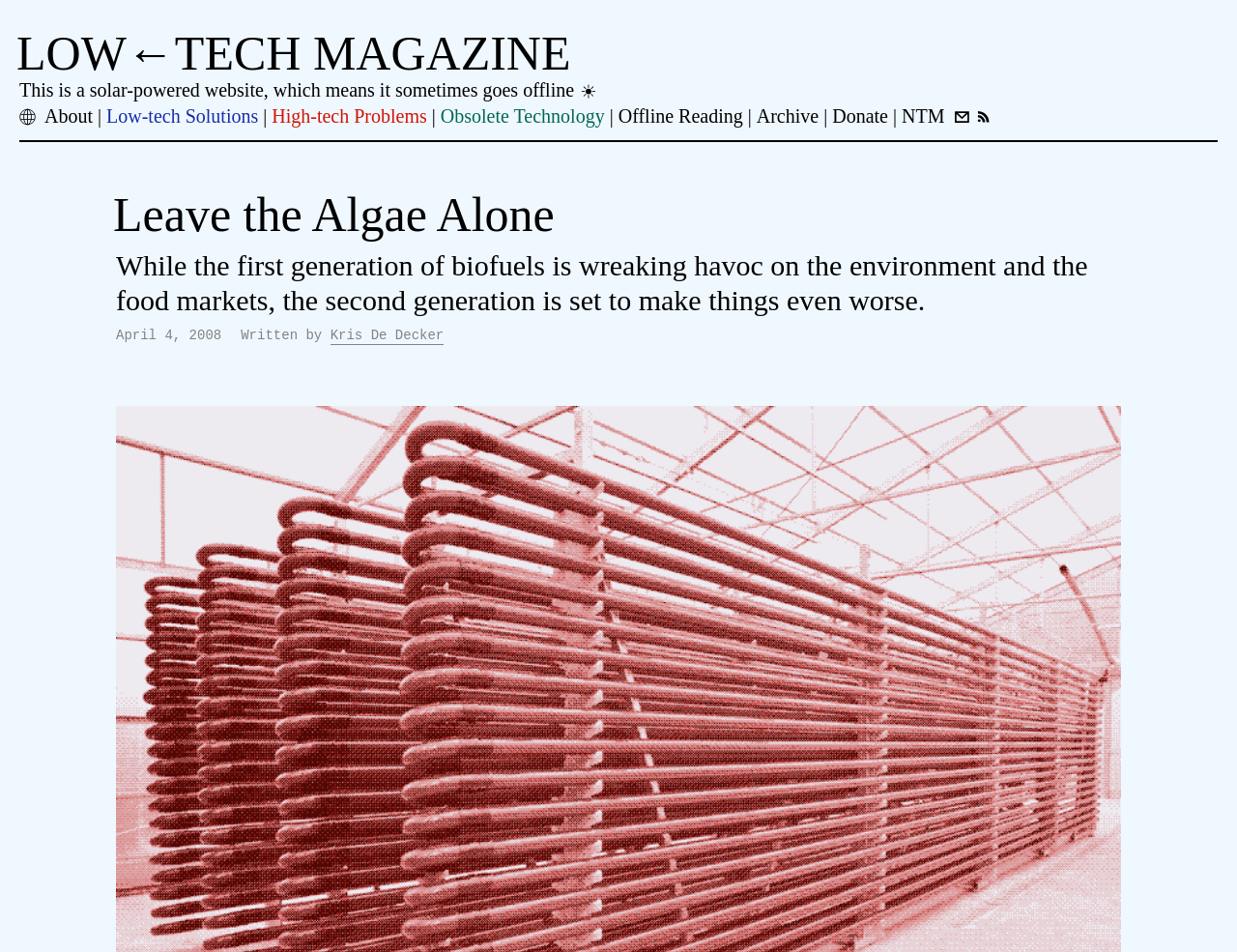Specify the bounding box coordinates of the element's region that should be clicked to achieve the following instruction: "Visit the 'Low-tech Solutions' page". The bounding box coordinates consist of four float numbers between 0 and 1, in the format [left, top, right, bottom].

[0.086, 0.107, 0.209, 0.137]